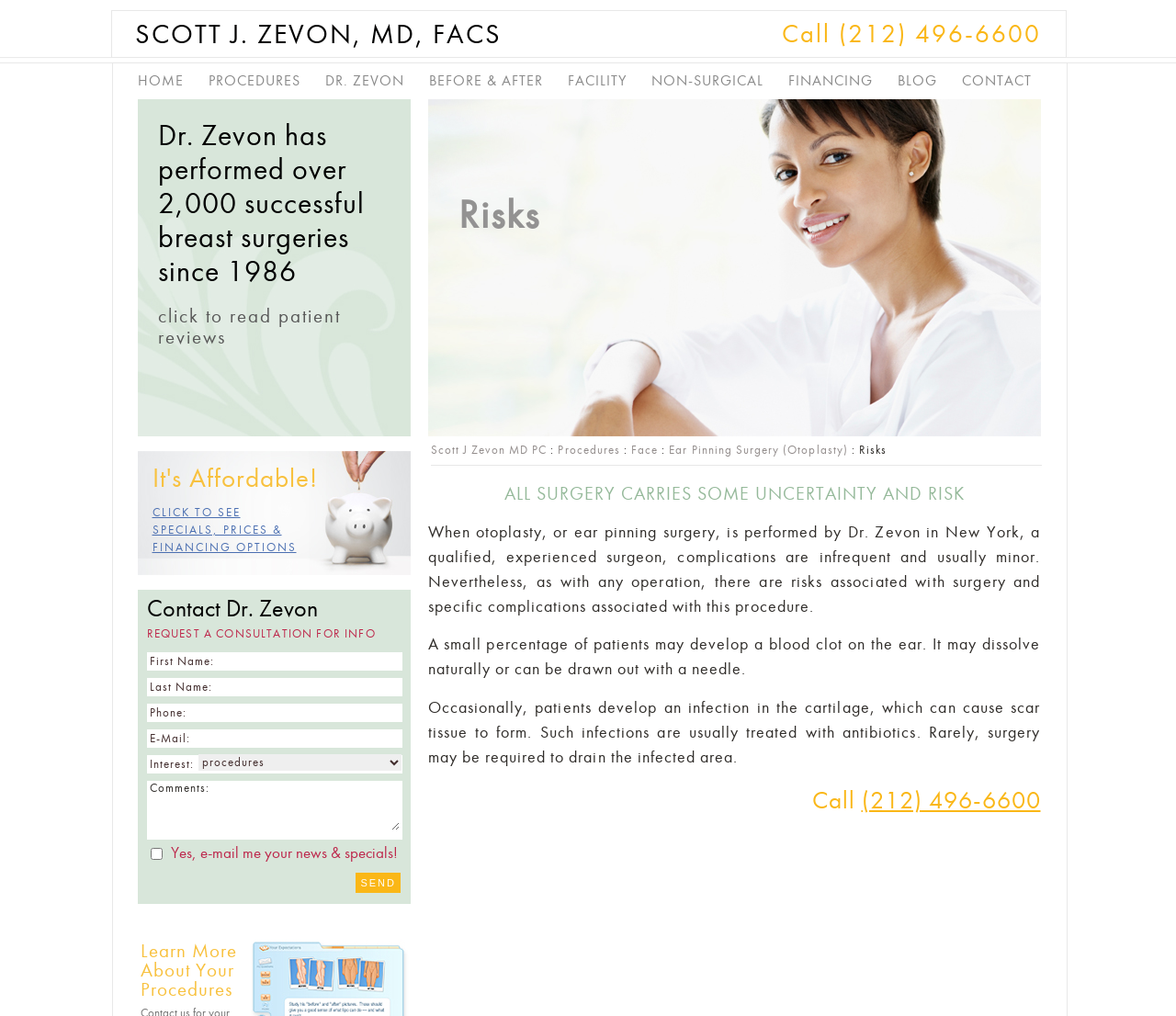Answer the question in one word or a short phrase:
What is the procedure being discussed on this webpage?

Otoplasty